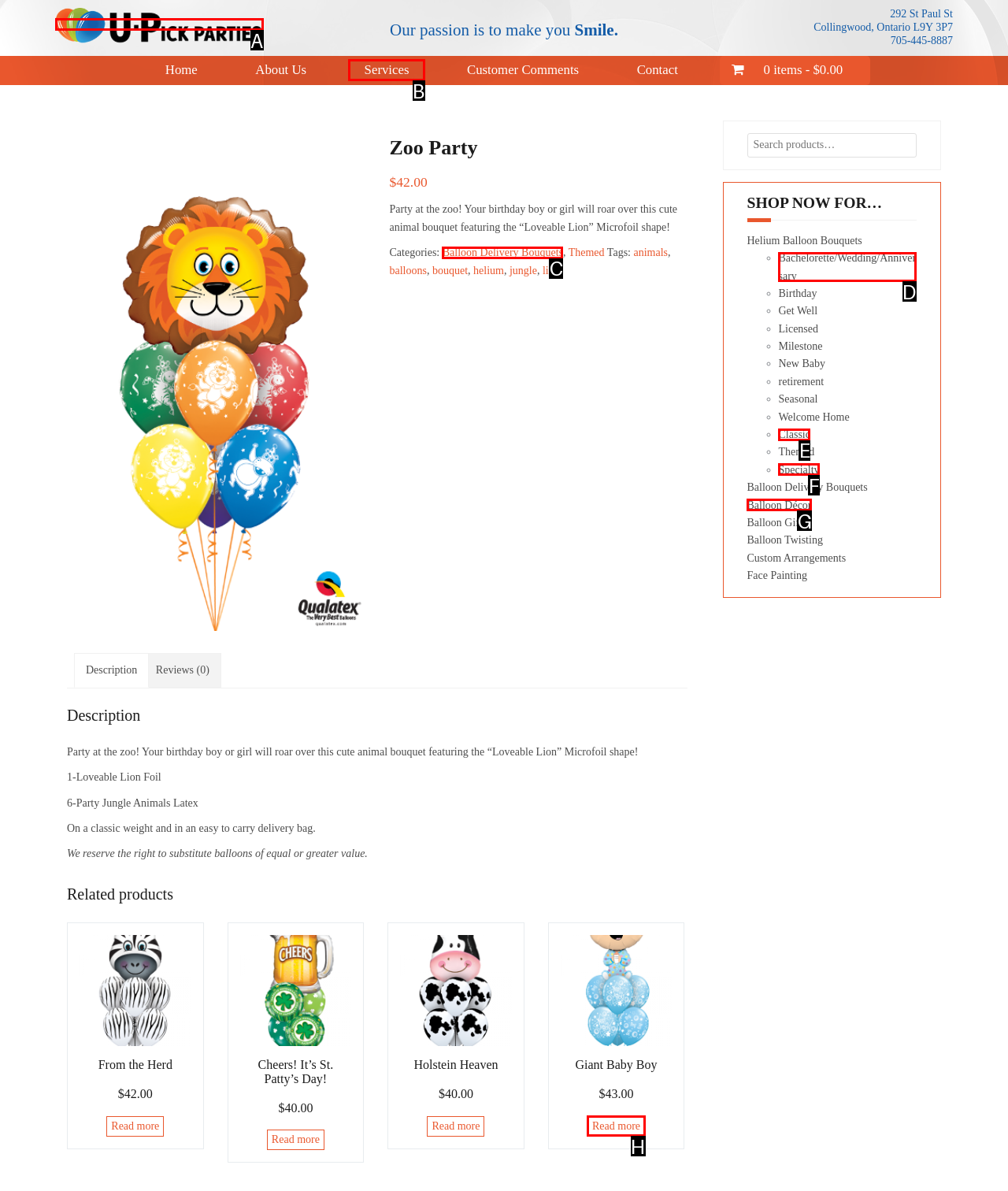Identify the option that corresponds to the description: Balloon Décor. Provide only the letter of the option directly.

G